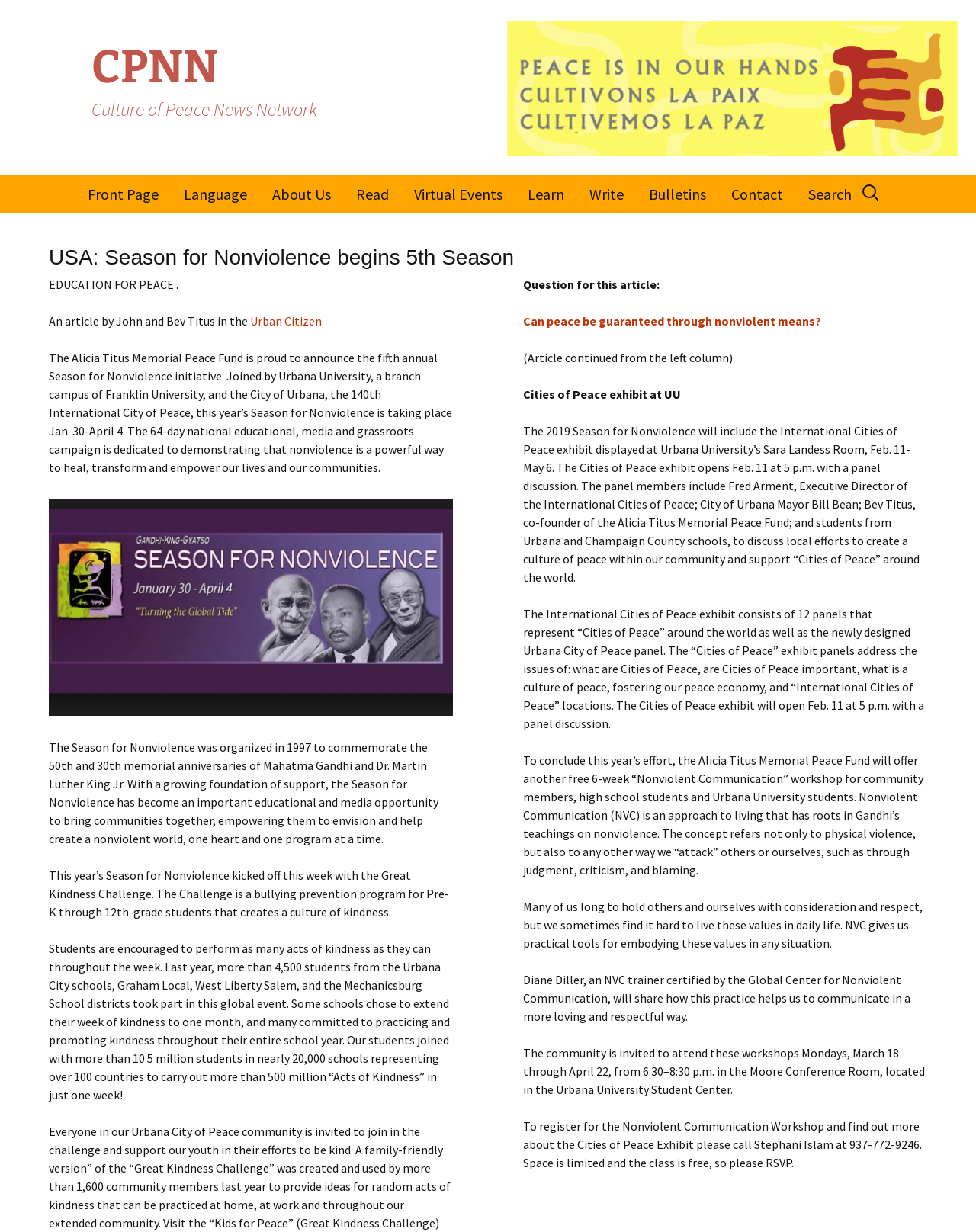Produce a meticulous description of the webpage.

This webpage is about the Season for Nonviolence, a 64-day national educational, media, and grassroots campaign that aims to demonstrate the power of nonviolence in healing, transforming, and empowering lives and communities. The page is divided into several sections, with a prominent header at the top featuring the title "USA: Season for Nonviolence begins 5th Season" and a search bar at the top right corner.

Below the header, there are several links to different sections of the website, including "Front Page", "Language", "About Us", "Read", "Virtual Events", "Learn", "Write", "Bulletins", "Contact", and "Search". These links are arranged horizontally across the page, with the "Search" link at the far right.

The main content of the page is an article about the Season for Nonviolence, which is organized by the Alicia Titus Memorial Peace Fund in collaboration with Urbana University and the City of Urbana. The article describes the initiative, which includes a bullying prevention program for students, a Cities of Peace exhibit, and a free 6-week "Nonviolent Communication" workshop for community members.

The article is divided into several paragraphs, with headings and subheadings that break up the text. There are also several links to external sources, including the Urban Citizen website. The text is dense and informative, with a focus on describing the events and initiatives that are part of the Season for Nonviolence.

At the bottom of the page, there is a question related to the article, "Can peace be guaranteed through nonviolent means?", which is a link to a separate page or section. There are also several other links and pieces of text that provide additional information about the Season for Nonviolence and related events.